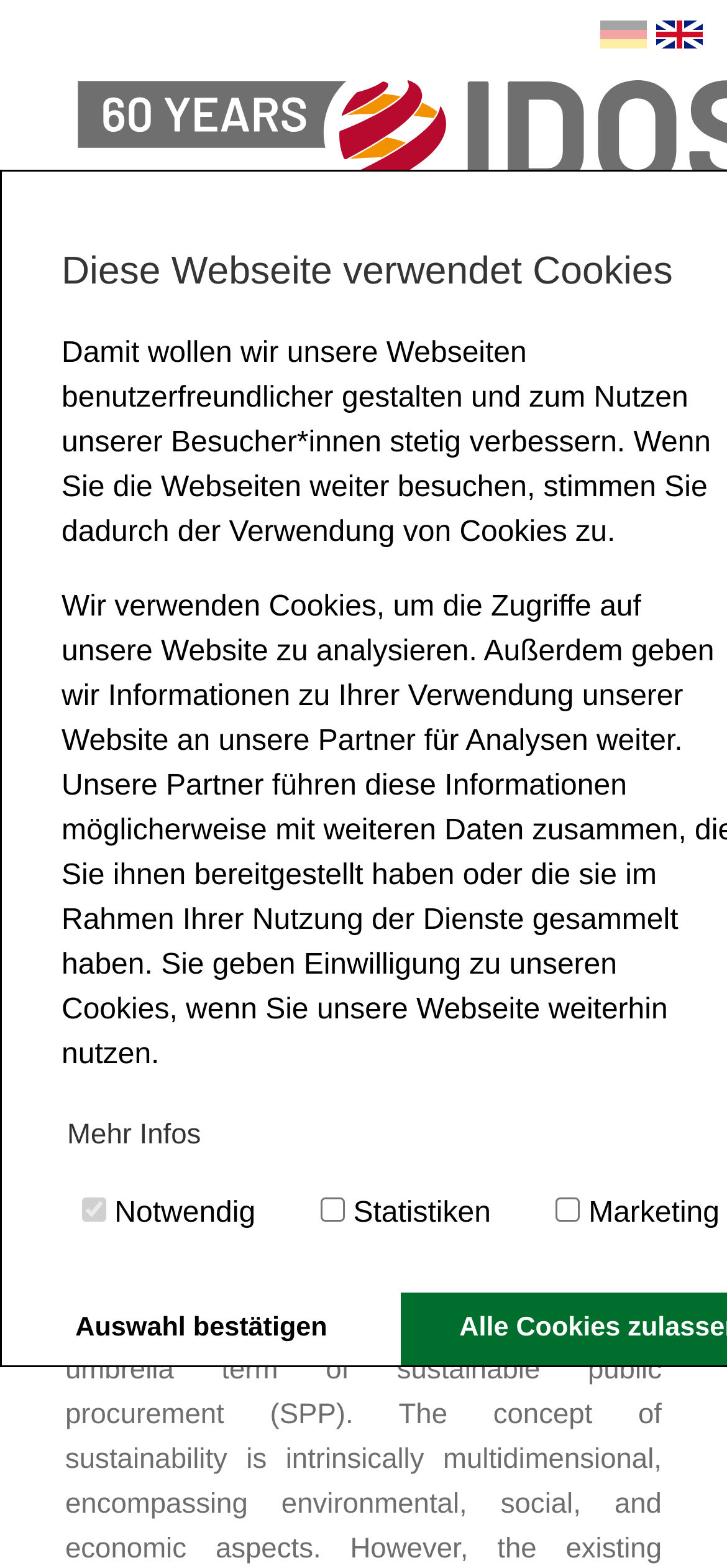Find the bounding box coordinates for the element that must be clicked to complete the instruction: "Toggle navigation". The coordinates should be four float numbers between 0 and 1, indicated as [left, top, right, bottom].

[0.067, 0.203, 0.21, 0.25]